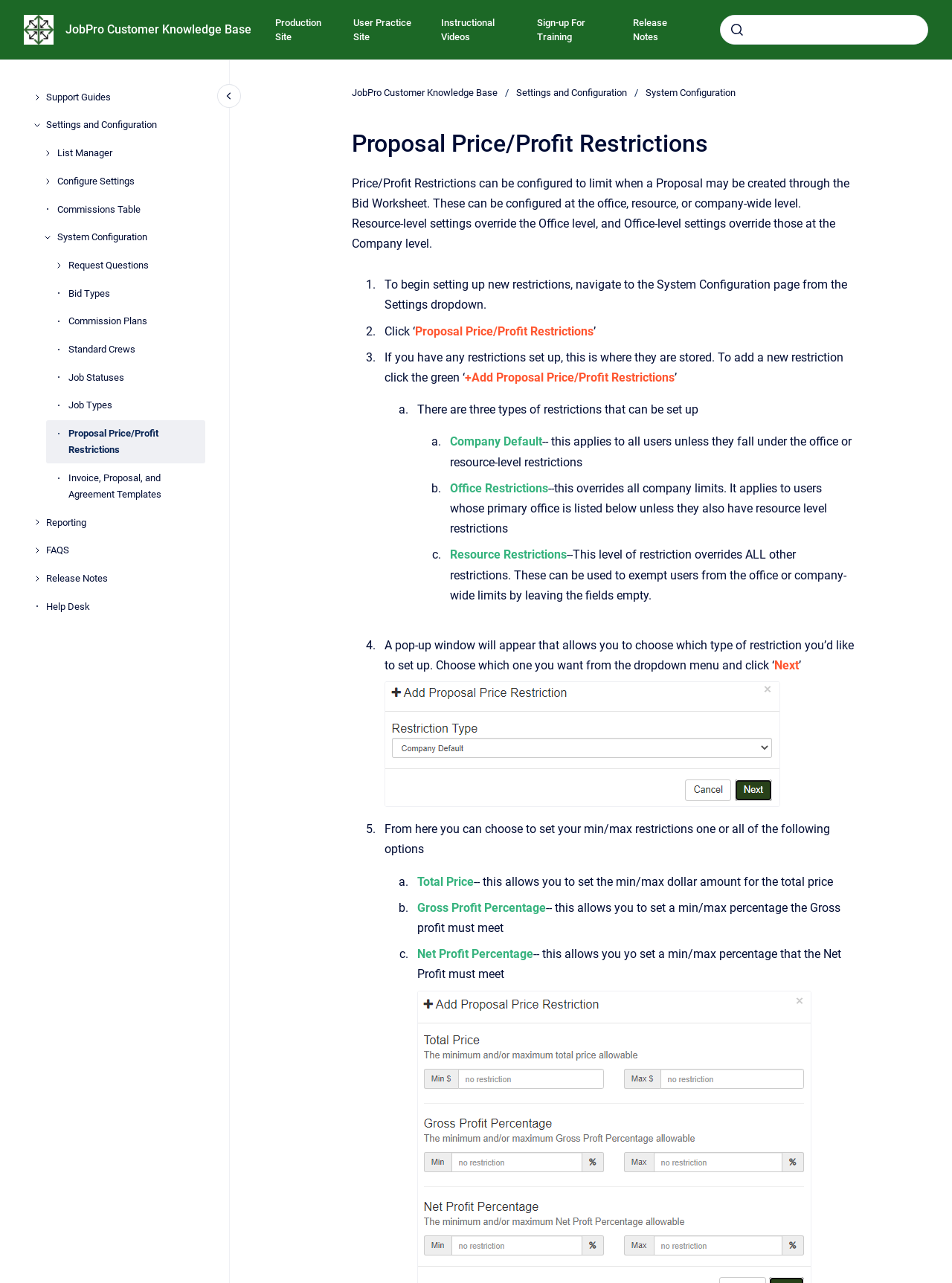Find the bounding box coordinates for the element described here: "JobPro Customer Knowledge Base".

[0.069, 0.008, 0.264, 0.038]